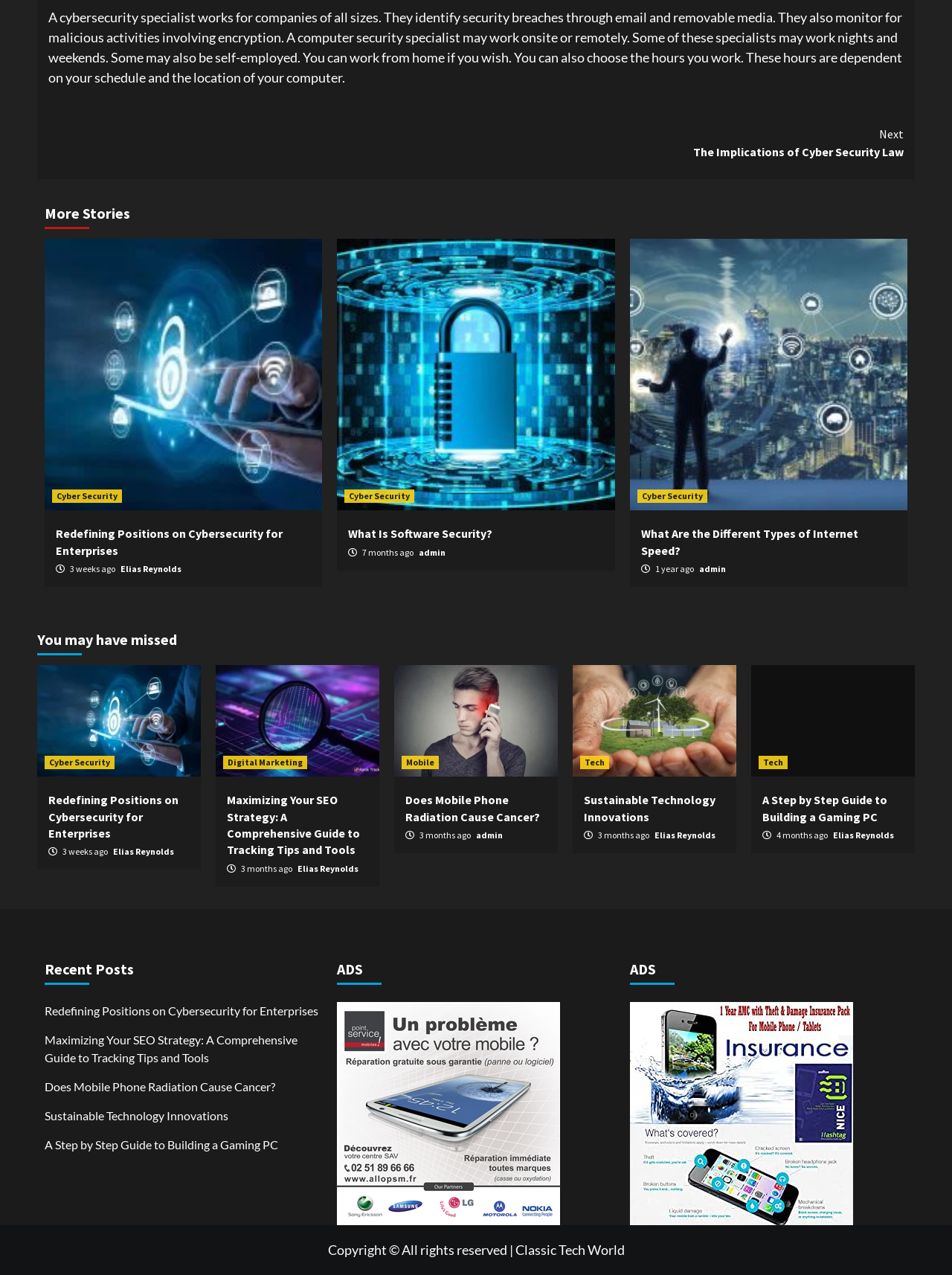Please specify the bounding box coordinates in the format (top-left x, top-left y, bottom-right x, bottom-right y), with all values as floating point numbers between 0 and 1. Identify the bounding box of the UI element described by: admin

[0.5, 0.651, 0.528, 0.659]